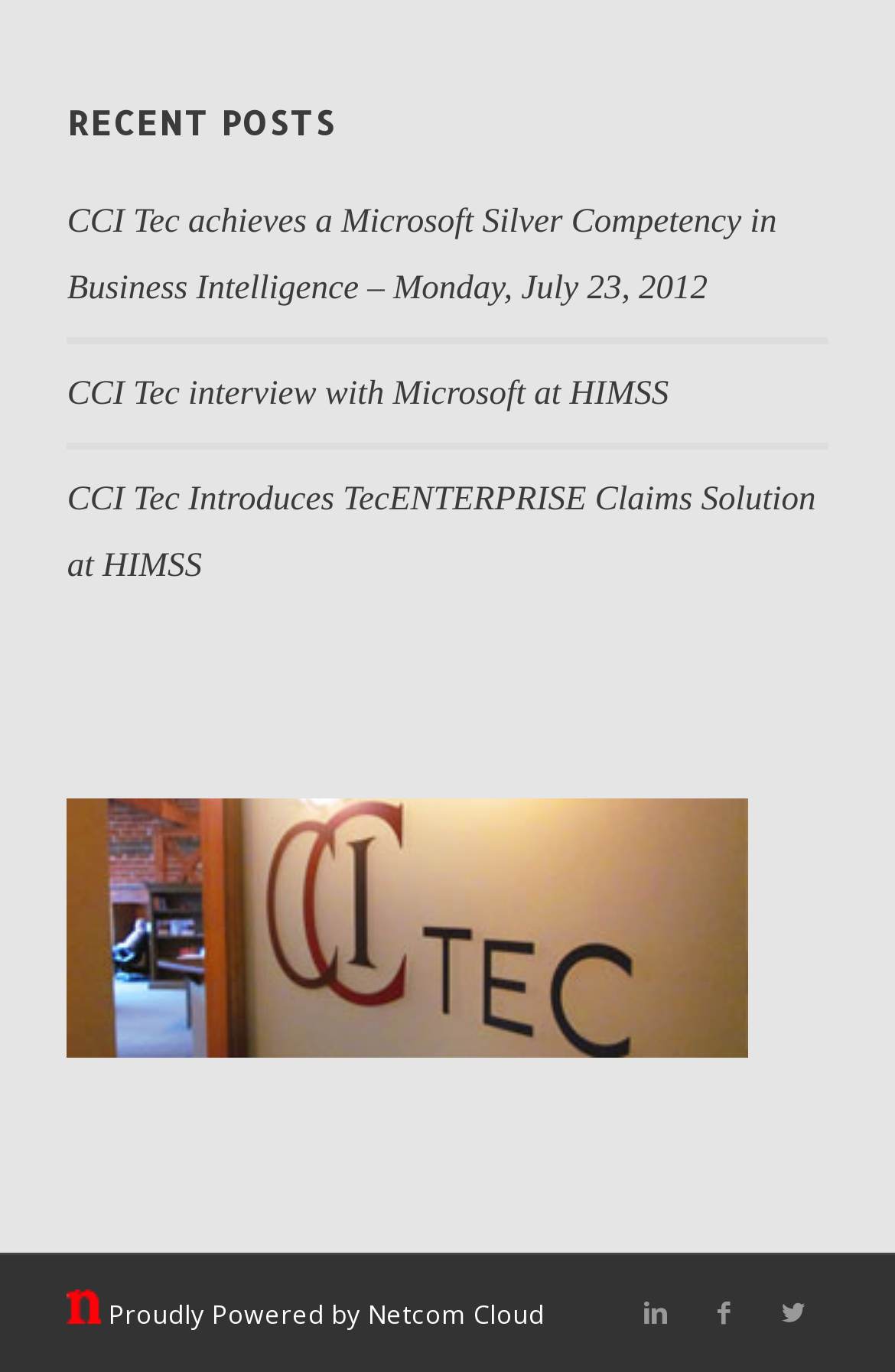Provide the bounding box coordinates of the HTML element described by the text: "Proudly Powered by Netcom Cloud". The coordinates should be in the format [left, top, right, bottom] with values between 0 and 1.

[0.121, 0.945, 0.608, 0.97]